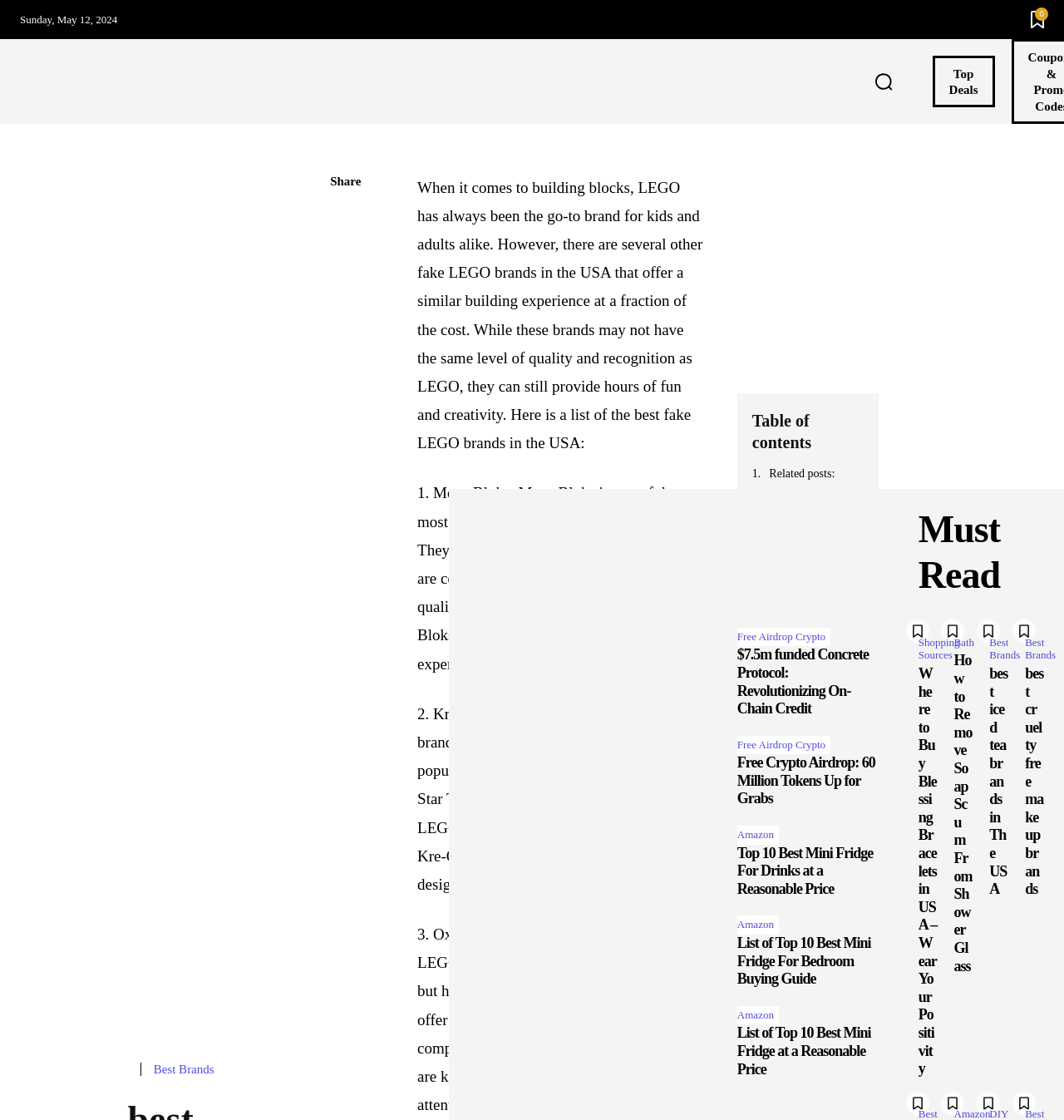Given the description of the UI element: "Home & Kitchen", predict the bounding box coordinates in the form of [left, top, right, bottom], with each value being a float between 0 and 1.

[0.072, 0.043, 0.206, 0.102]